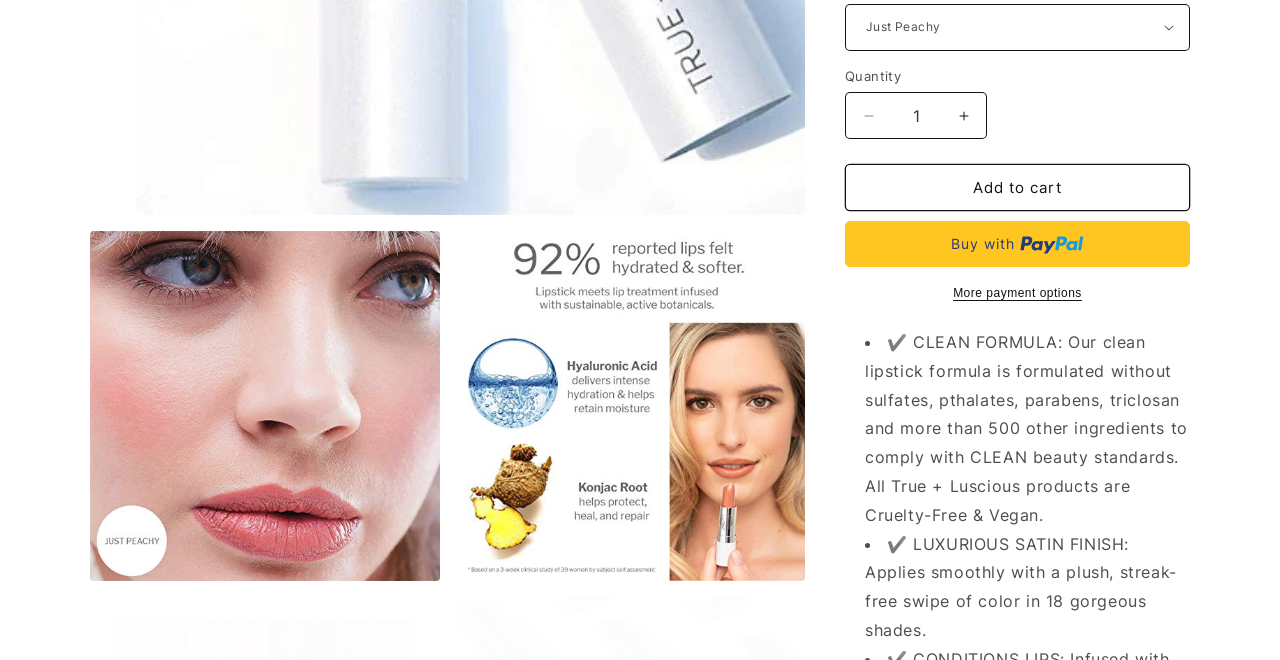Using the given element description, provide the bounding box coordinates (top-left x, top-left y, bottom-right x, bottom-right y) for the corresponding UI element in the screenshot: Buy now with PayPalBuy with

[0.66, 0.335, 0.93, 0.405]